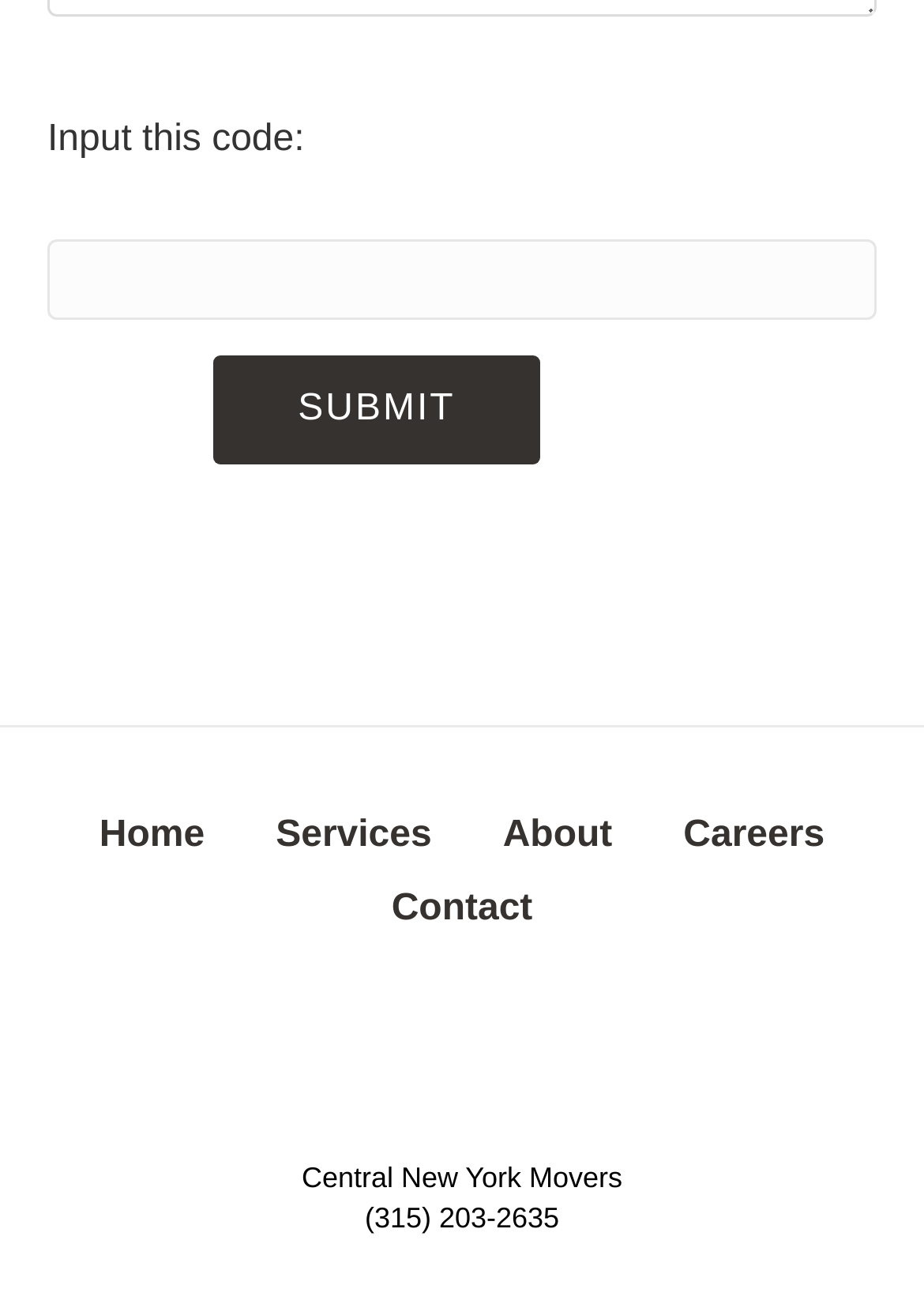How many navigation links are available?
Please respond to the question with a detailed and thorough explanation.

There are five navigation links available, namely 'Home', 'Services', 'About', 'Careers', and 'Contact', which are displayed in the middle section of the webpage.